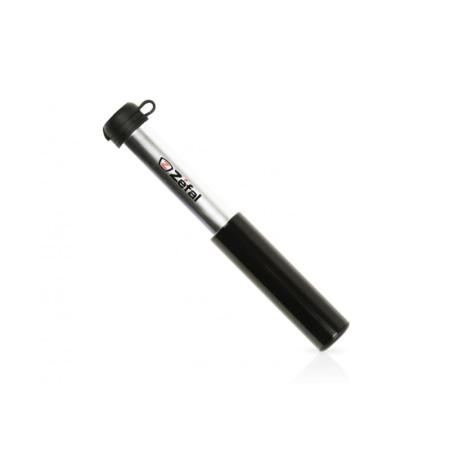Please give a succinct answer to the question in one word or phrase:
What is the purpose of the storage cap?

Protects from dirt and debris